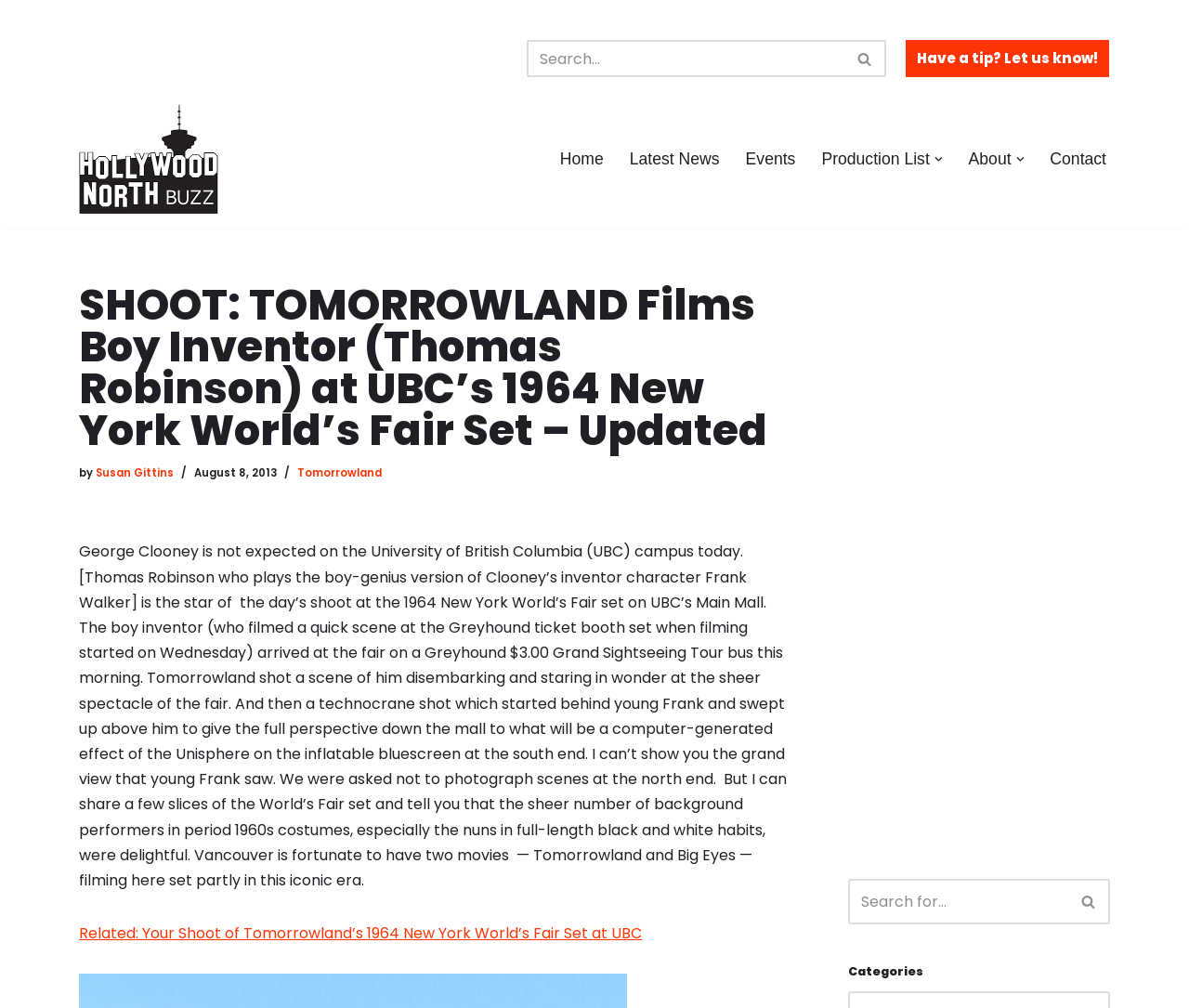Locate the bounding box coordinates of the clickable region necessary to complete the following instruction: "Click on the 'Home' link". Provide the coordinates in the format of four float numbers between 0 and 1, i.e., [left, top, right, bottom].

[0.471, 0.144, 0.508, 0.171]